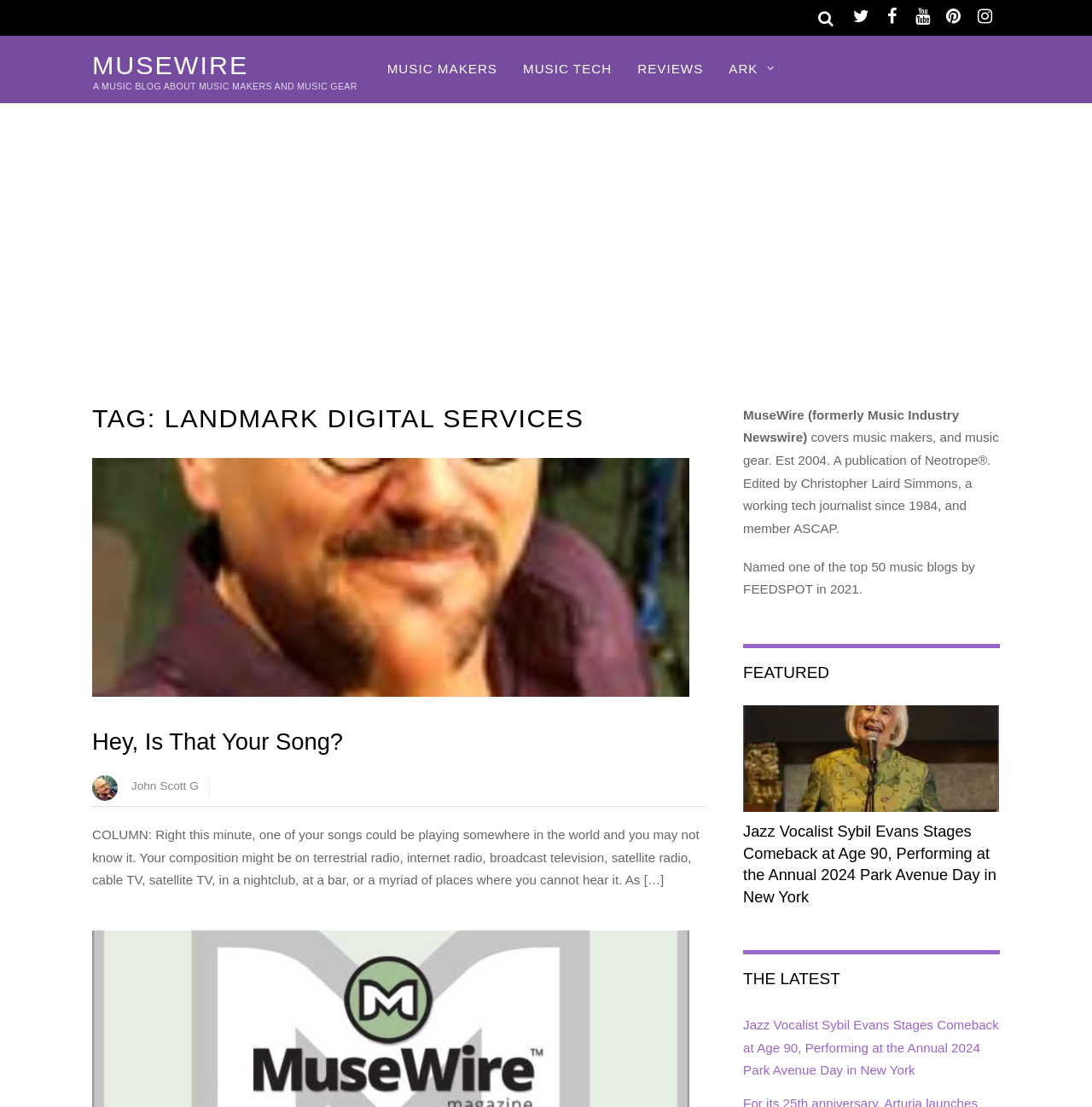Please find the main title text of this webpage.

TAG: LANDMARK DIGITAL SERVICES